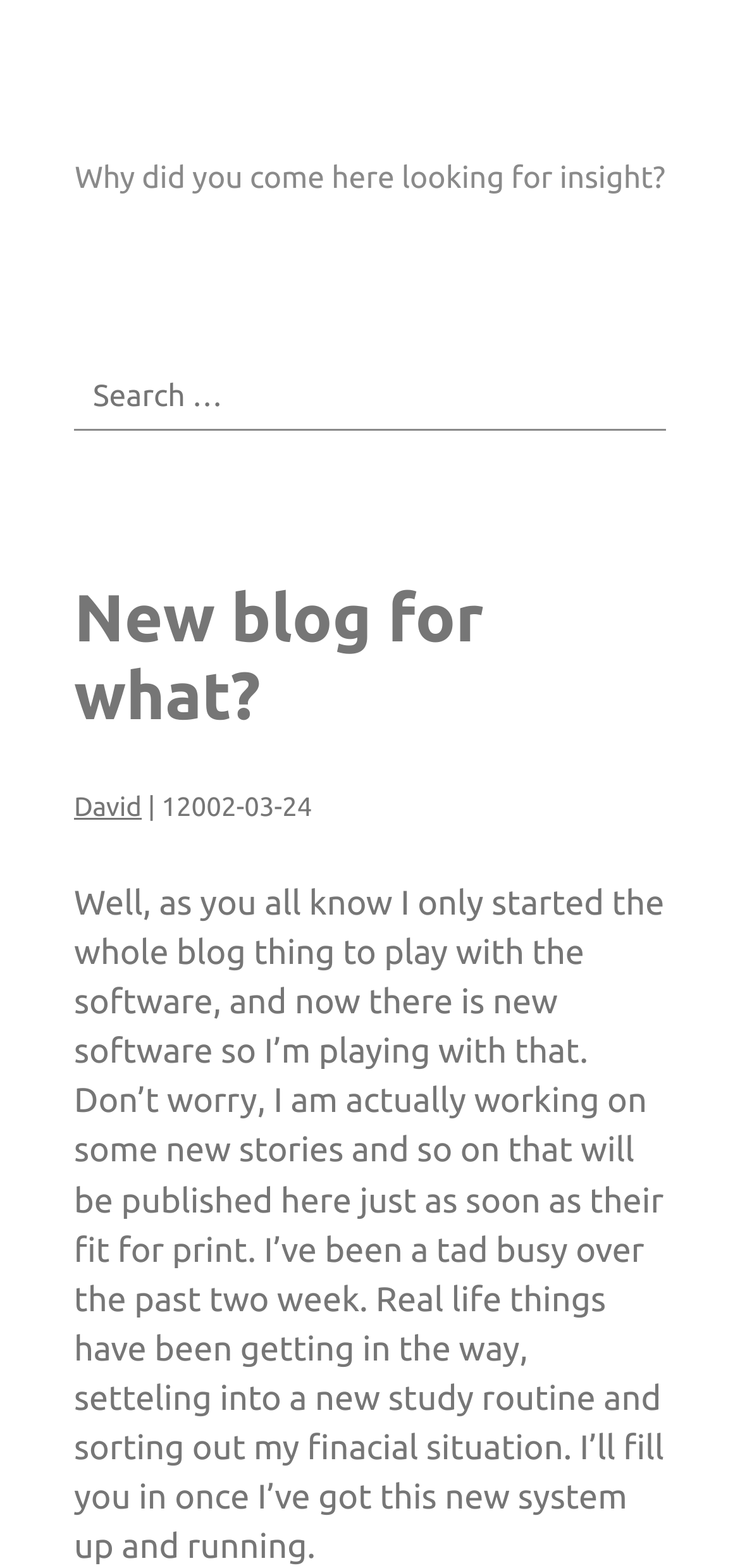Find and provide the bounding box coordinates for the UI element described here: "David". The coordinates should be given as four float numbers between 0 and 1: [left, top, right, bottom].

[0.1, 0.505, 0.192, 0.524]